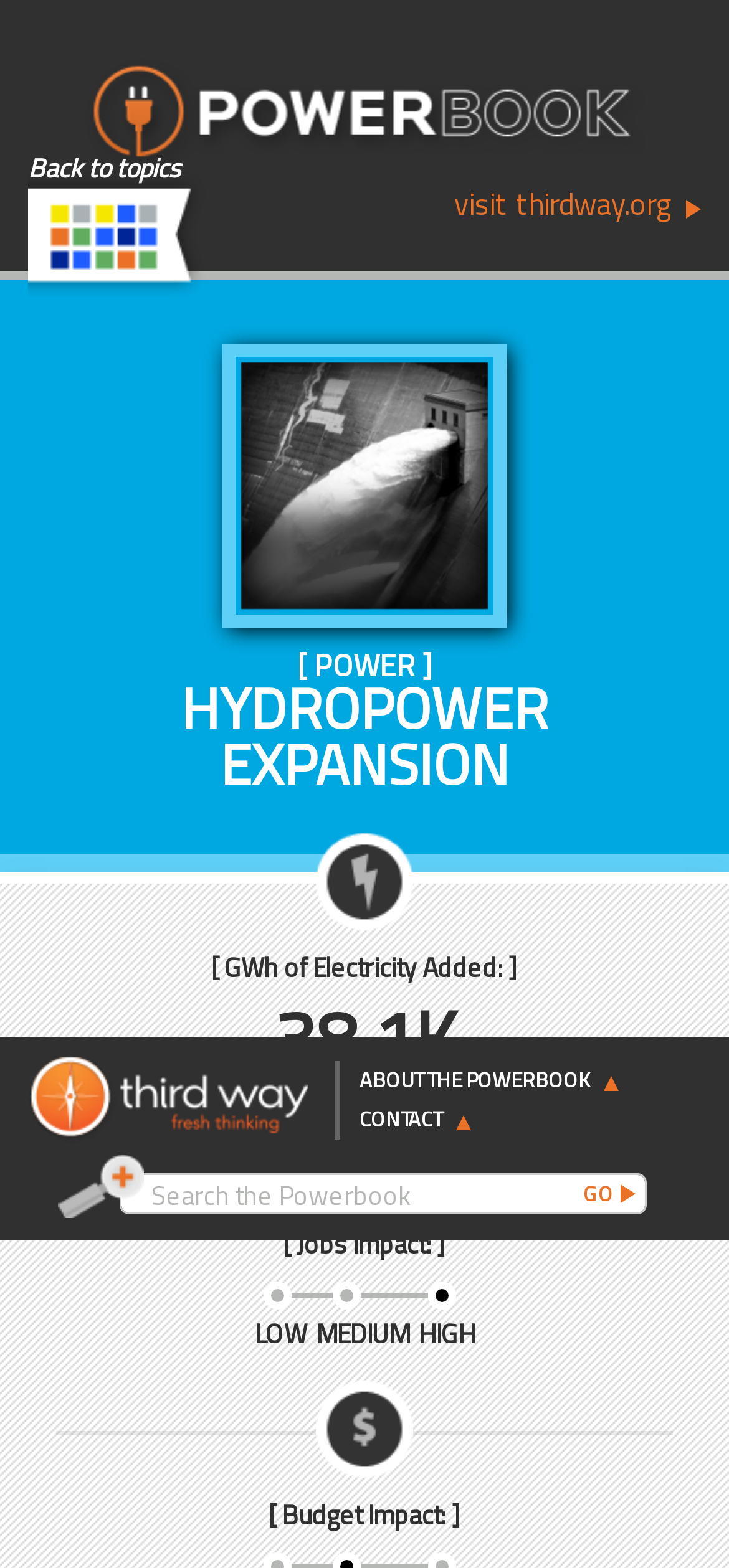Using the provided description ABOUT THE POWERBOOK, find the bounding box coordinates for the UI element. Provide the coordinates in (top-left x, top-left y, bottom-right x, bottom-right y) format, ensuring all values are between 0 and 1.

[0.468, 0.676, 0.834, 0.701]